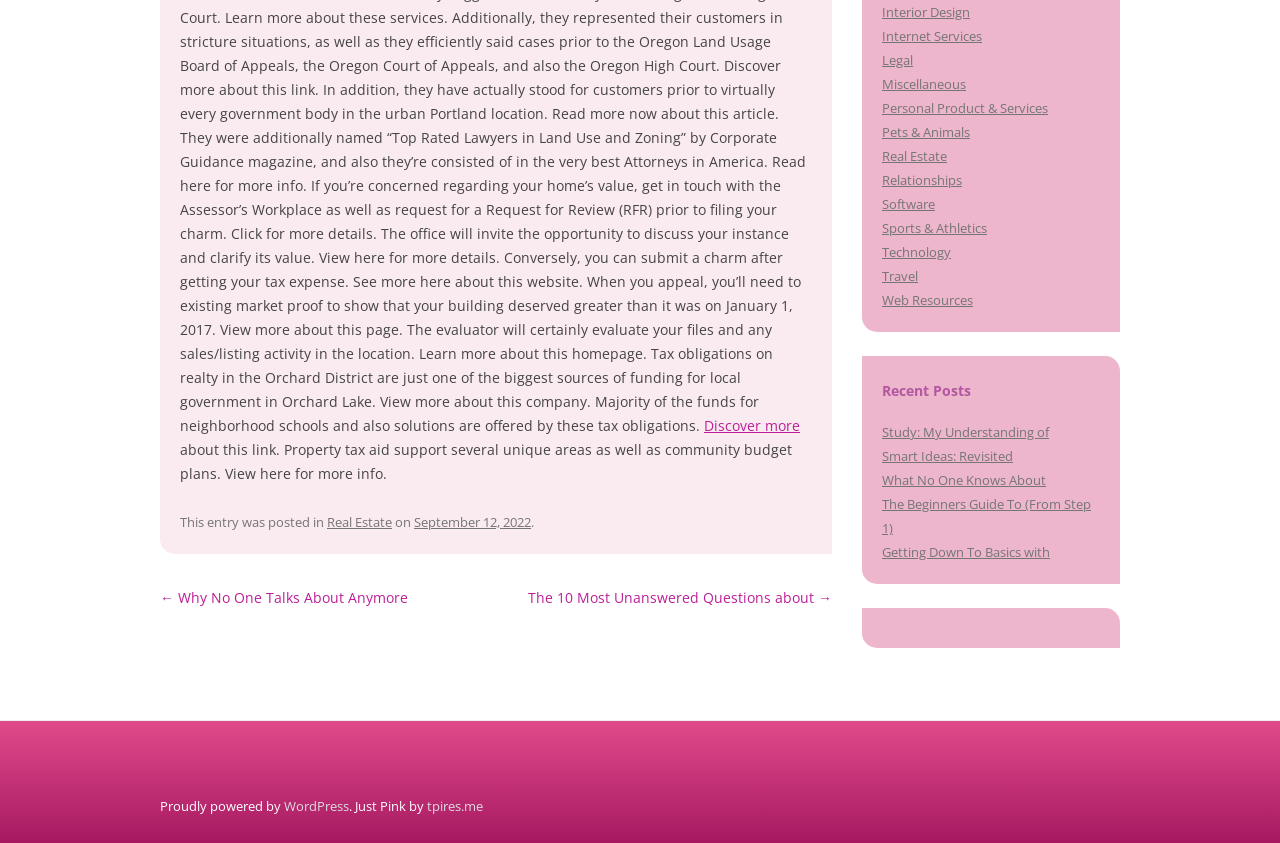Based on the description "Personal Product & Services", find the bounding box of the specified UI element.

[0.689, 0.117, 0.819, 0.138]